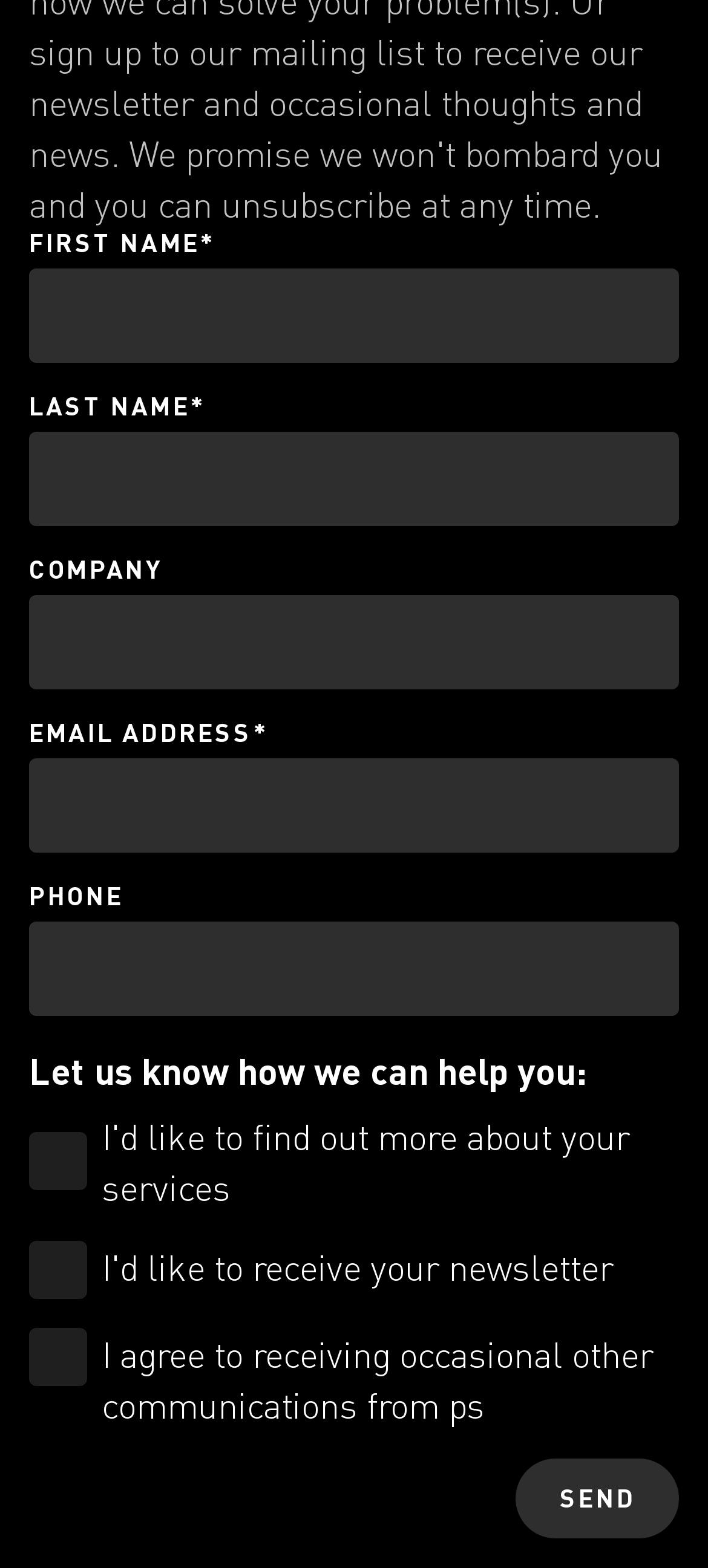Identify the bounding box coordinates of the area that should be clicked in order to complete the given instruction: "Input last name". The bounding box coordinates should be four float numbers between 0 and 1, i.e., [left, top, right, bottom].

[0.041, 0.275, 0.959, 0.336]